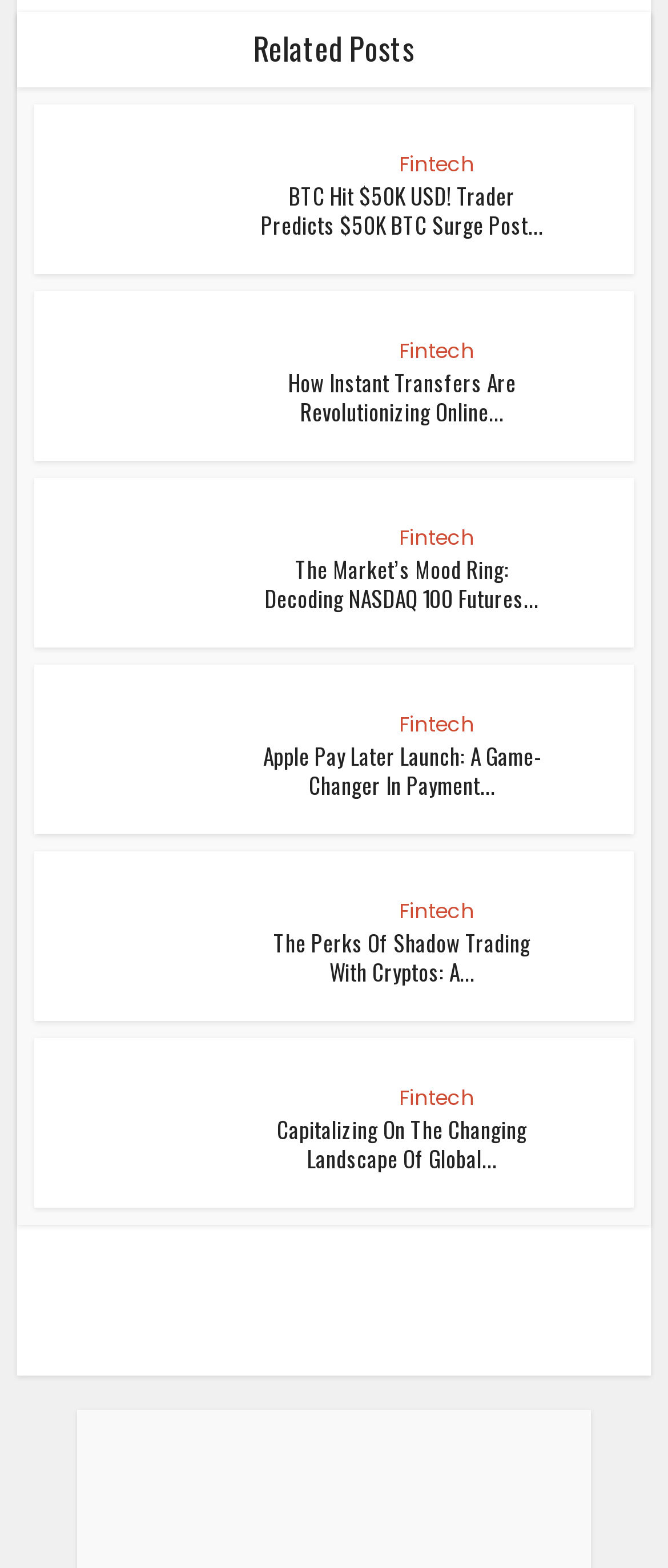What is the category of the articles on this page?
Deliver a detailed and extensive answer to the question.

Based on the links and headings on the page, it appears that all the articles are related to Fintech, which is a category of financial technology.